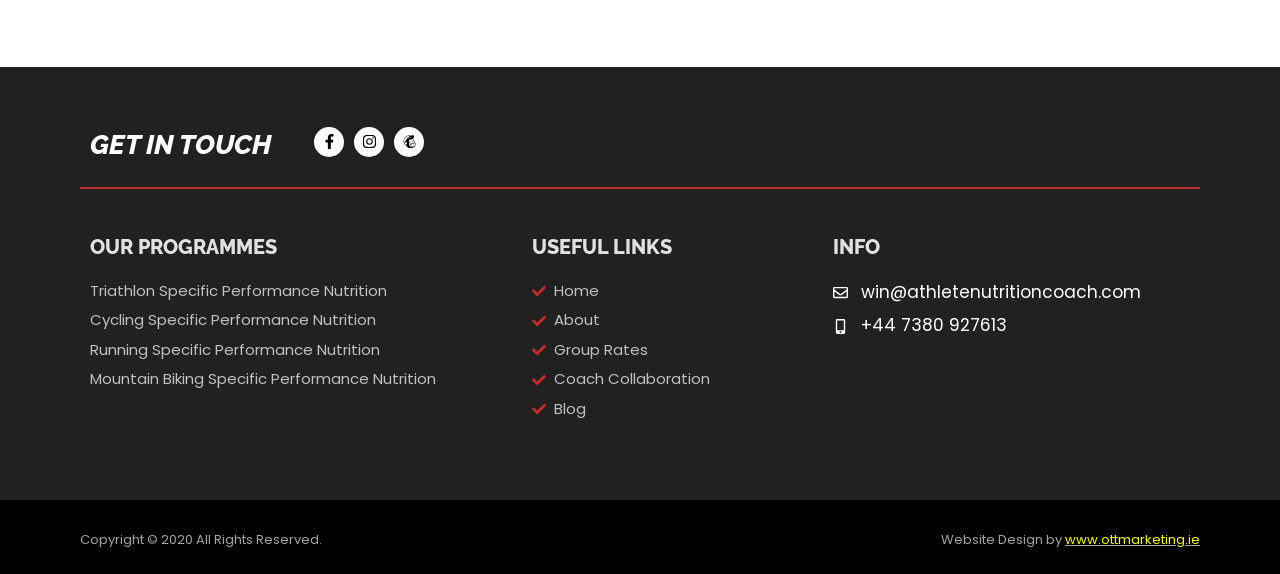What social media platforms are available?
Please use the image to provide a one-word or short phrase answer.

Facebook, Instagram